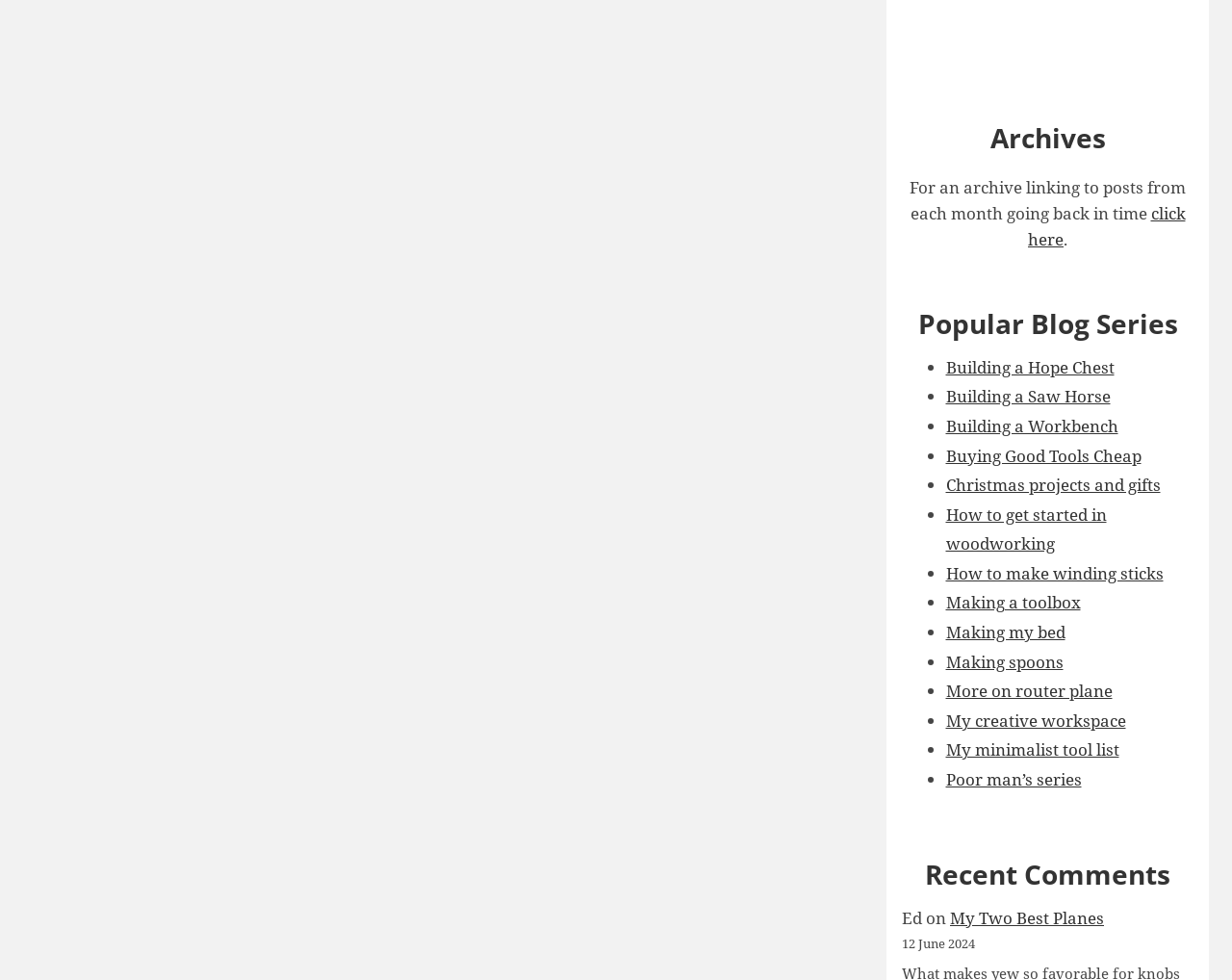Identify the bounding box coordinates necessary to click and complete the given instruction: "Visit the 'koplo77' website".

None